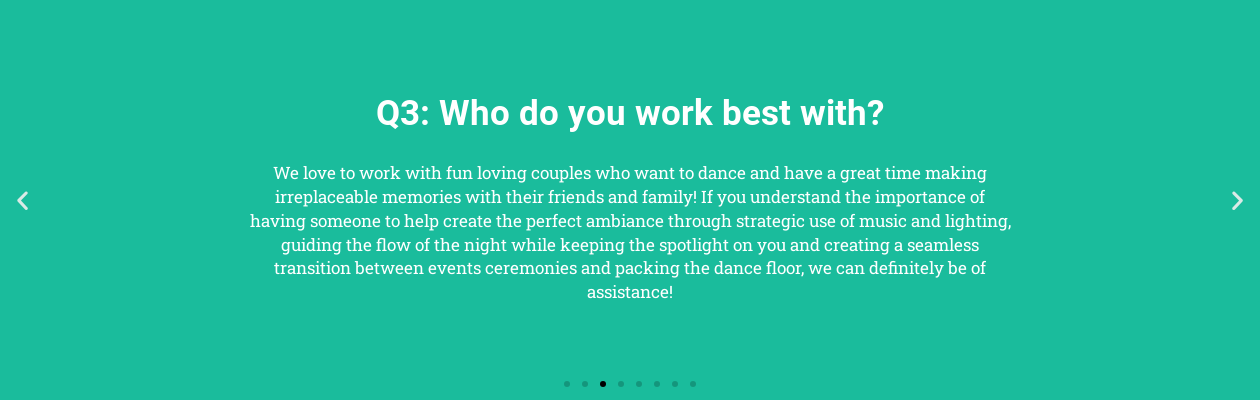What elements does the company use to guide the evening smoothly?
We need a detailed and exhaustive answer to the question. Please elaborate.

The company utilizes music and lighting to craft the perfect ambiance and ensure a fun and engaging experience on the dance floor, which suggests that they pay attention to details to create a memorable event.